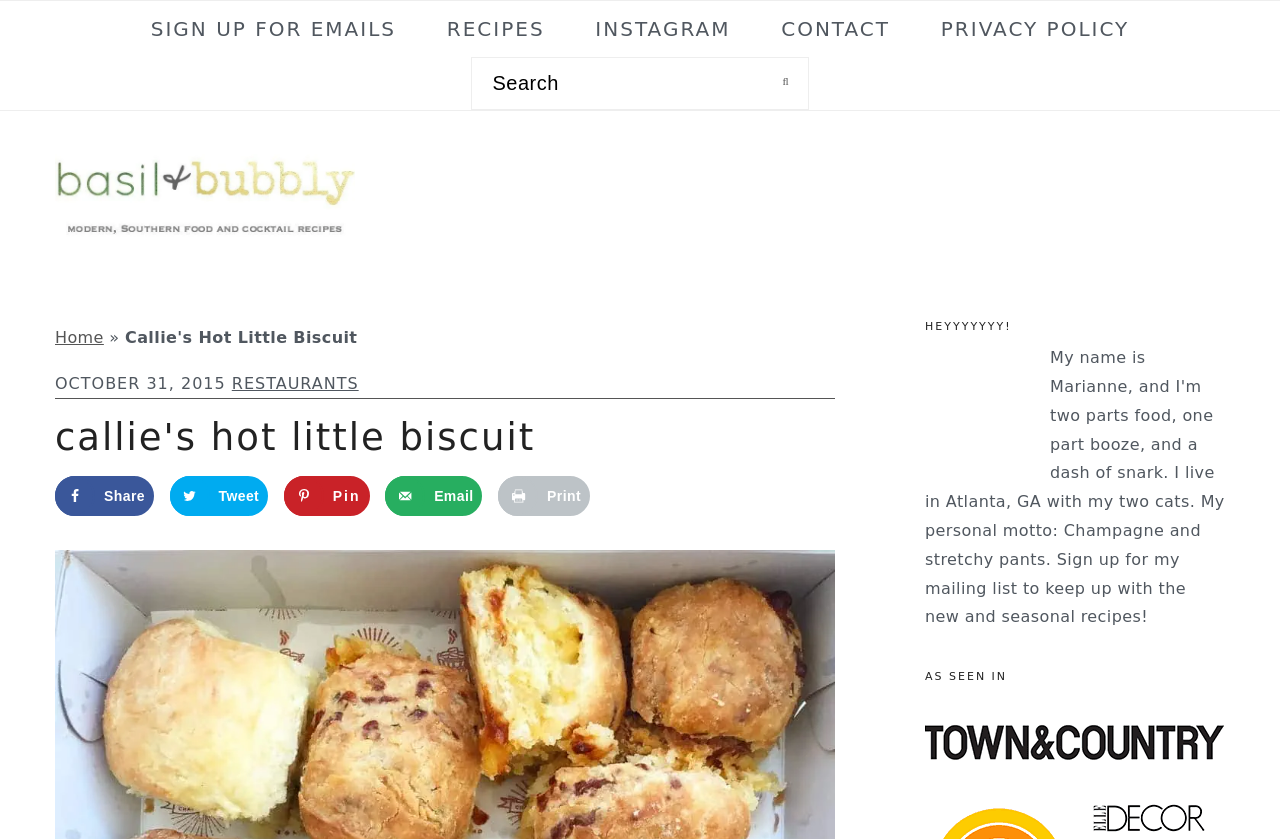Can you locate the main headline on this webpage and provide its text content?

callie's hot little biscuit